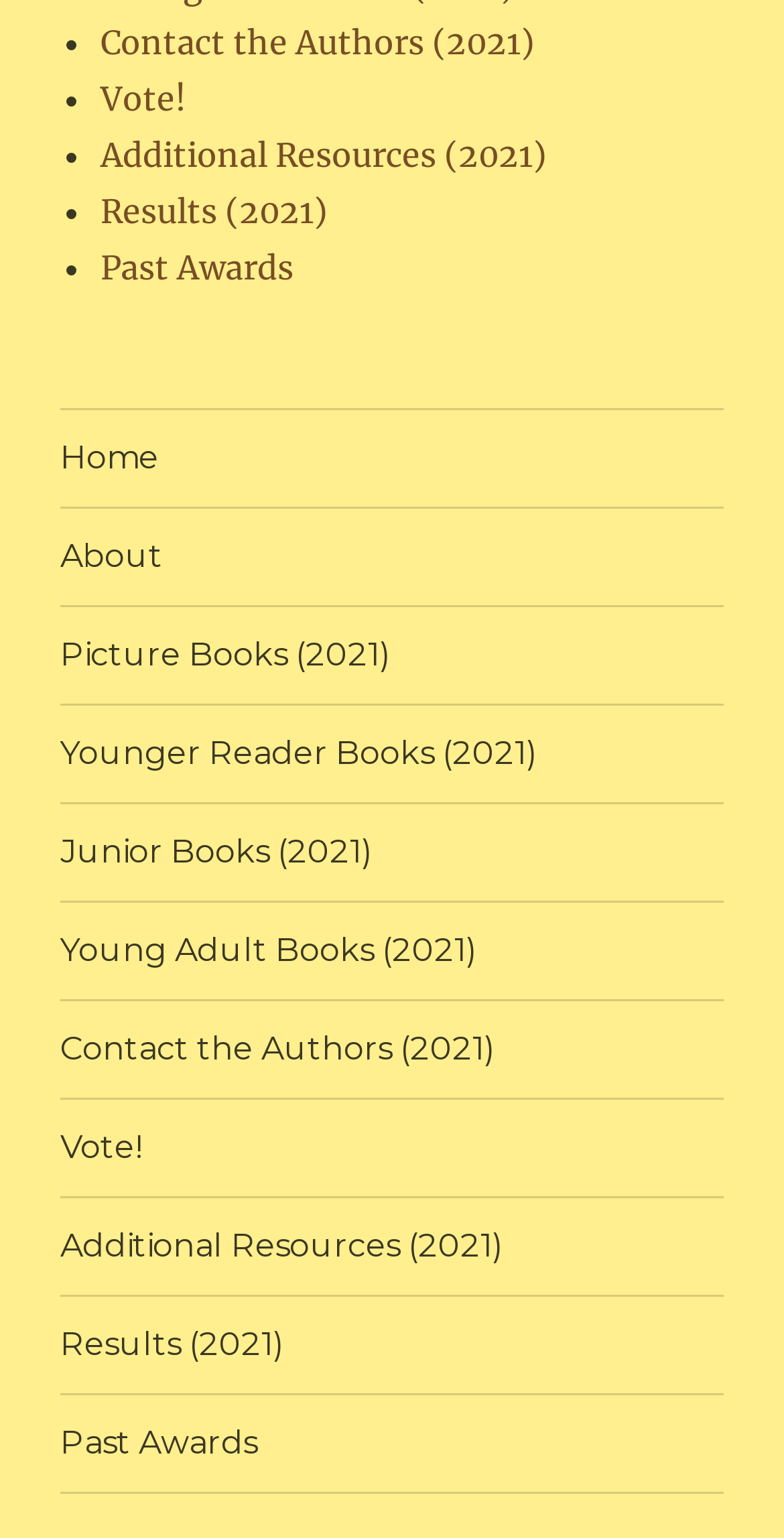How many links are in the footer primary menu? Based on the image, give a response in one word or a short phrase.

9